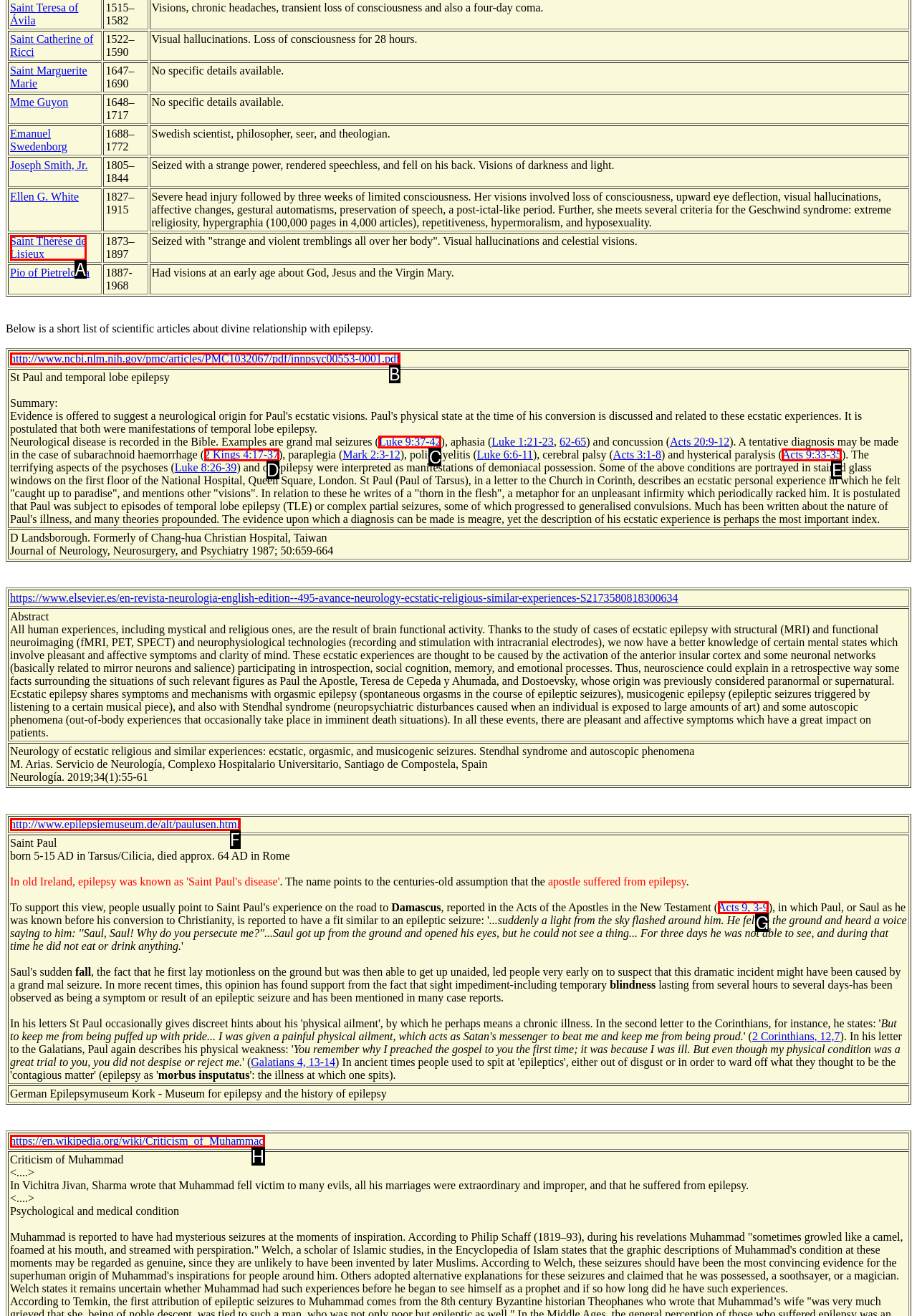Given the description: 2 Kings 4:17-37, pick the option that matches best and answer with the corresponding letter directly.

D